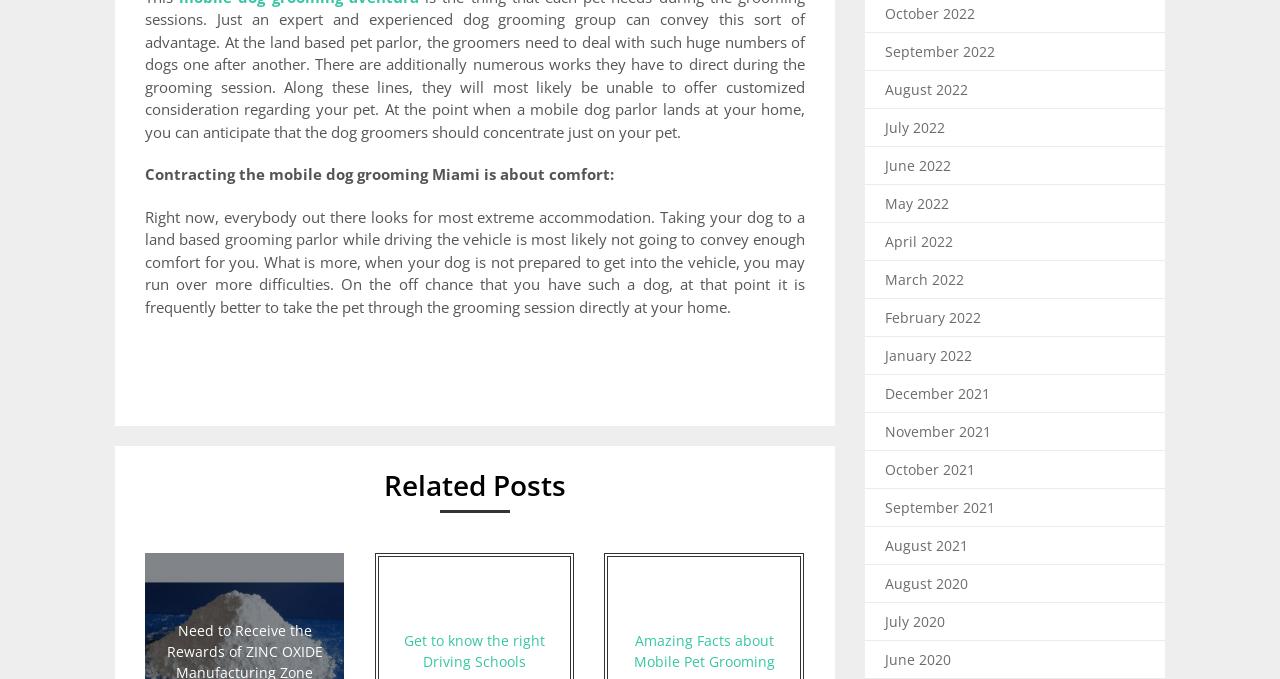How many links are there for archives?
From the details in the image, provide a complete and detailed answer to the question.

There are 18 links listed, each representing a month and year, such as 'October 2022', 'September 2022', and so on, which are likely archives of past posts or articles.